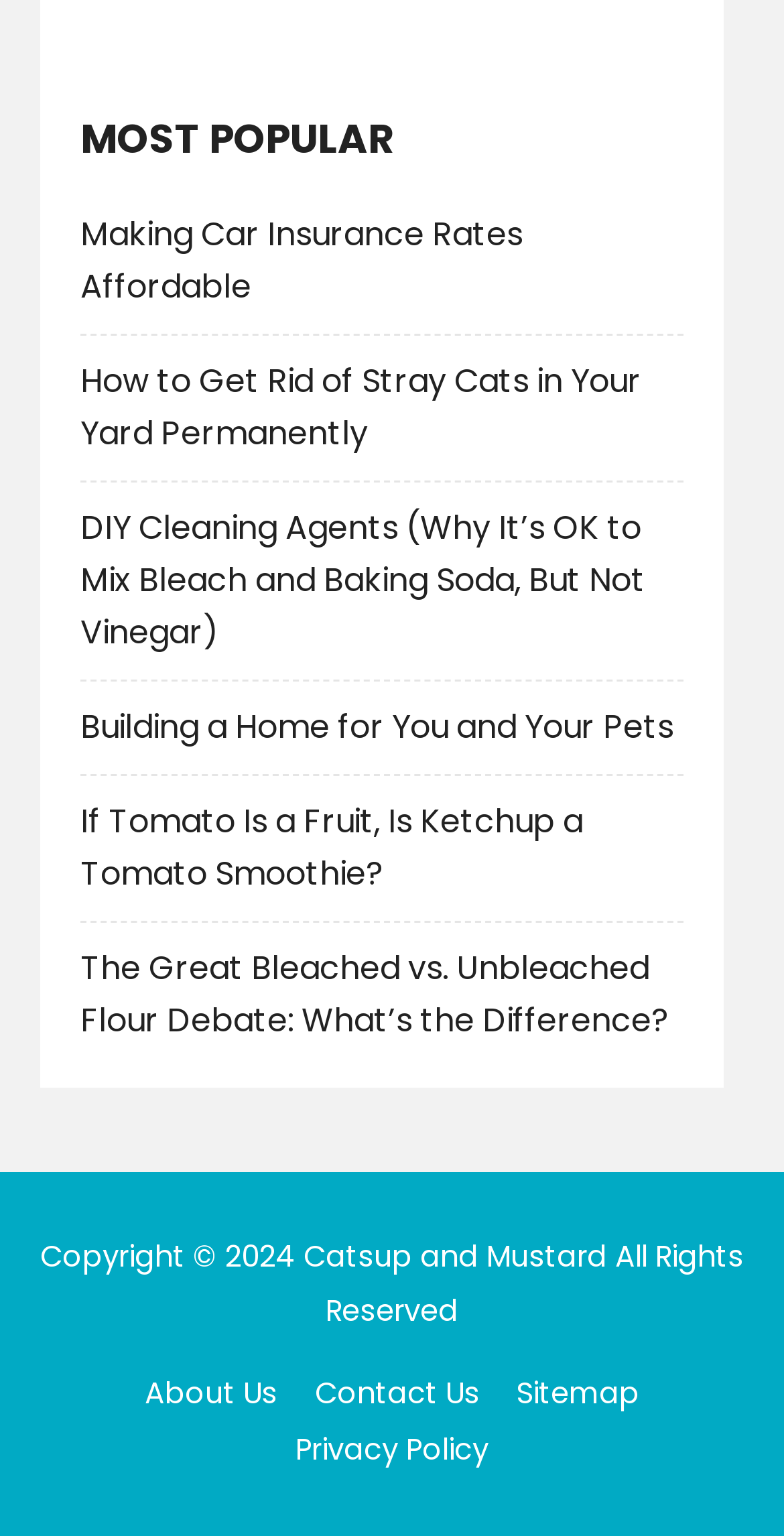Provide a brief response in the form of a single word or phrase:
What is the name of the website?

Catsup and Mustard